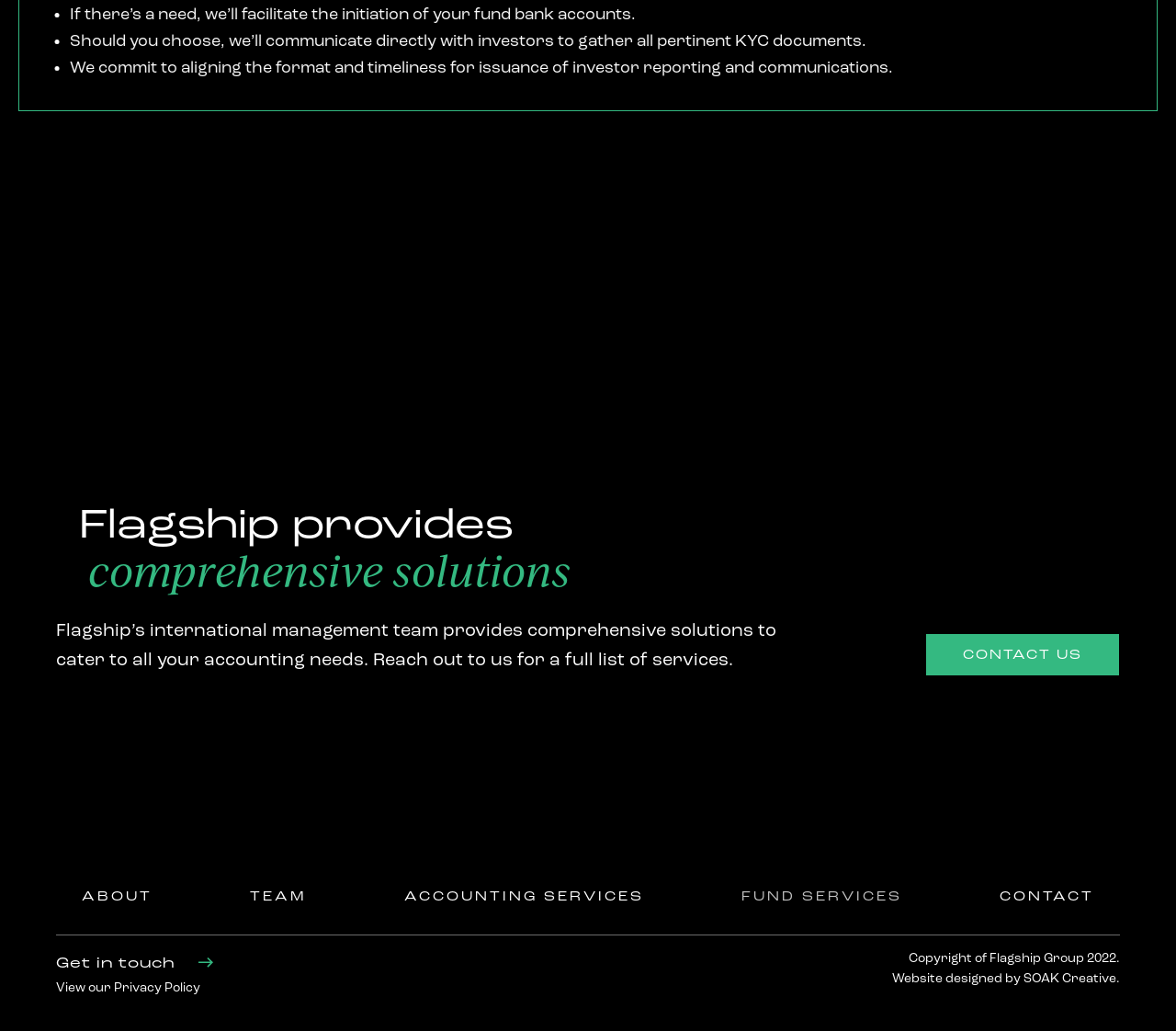What is the purpose of Flagship's services? Based on the screenshot, please respond with a single word or phrase.

To cater to accounting needs